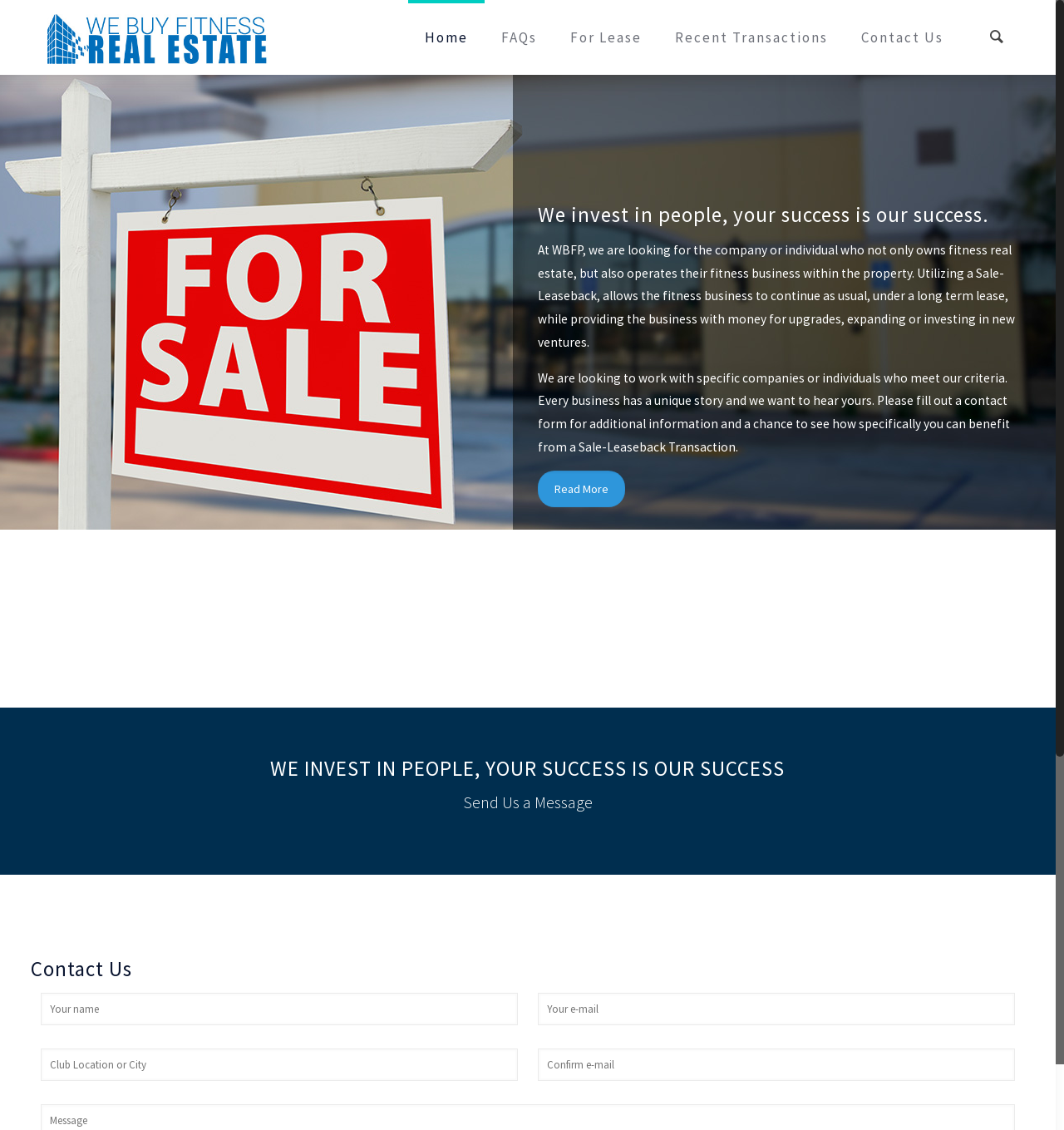Refer to the image and provide an in-depth answer to the question:
What is required to fill out the contact form?

The contact form requires the user to fill in their name and e-mail, as indicated by the required textboxes for 'Your name' and 'Your e-mail'.